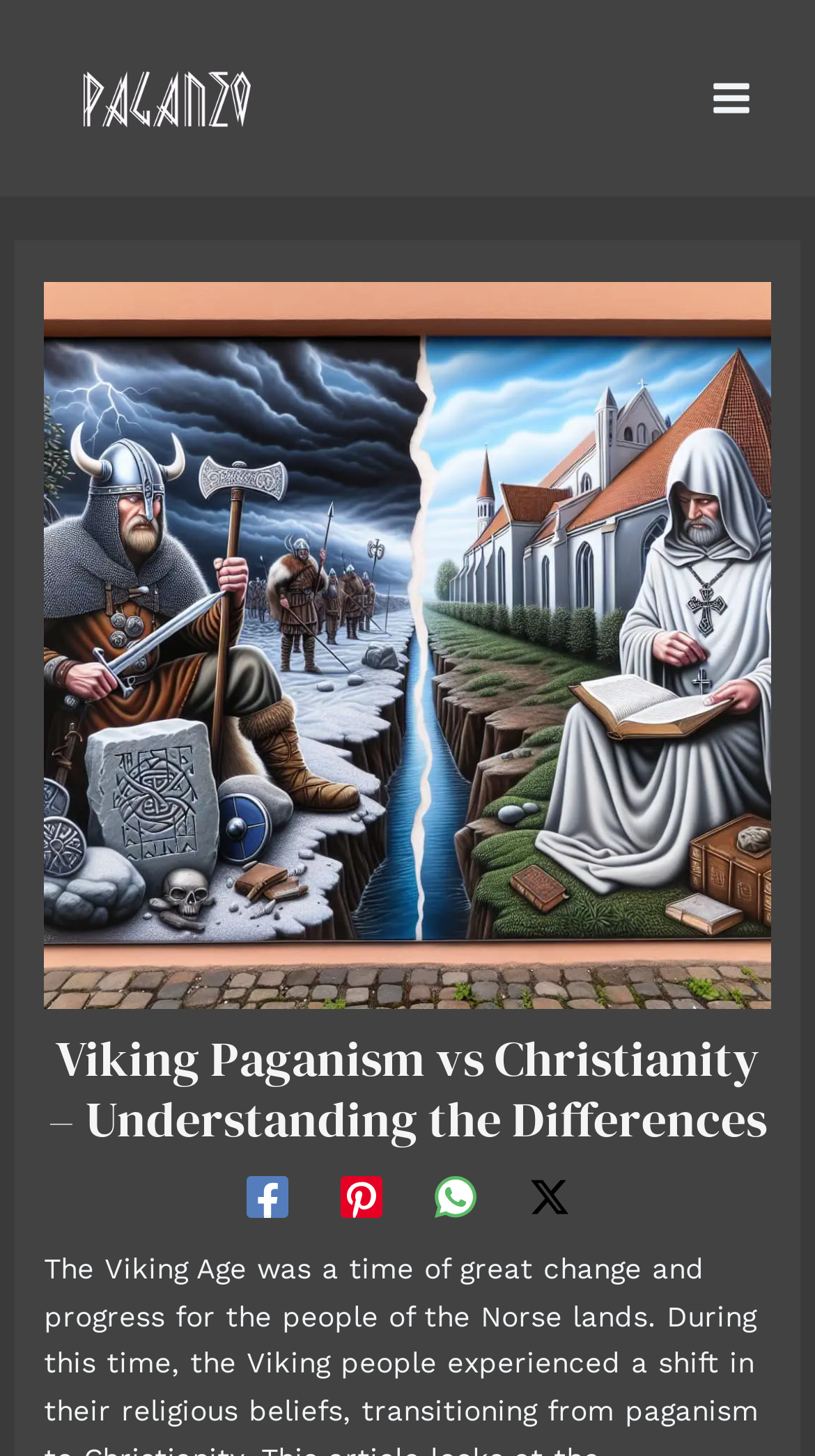Is the main menu expanded?
Answer the question with a single word or phrase derived from the image.

No